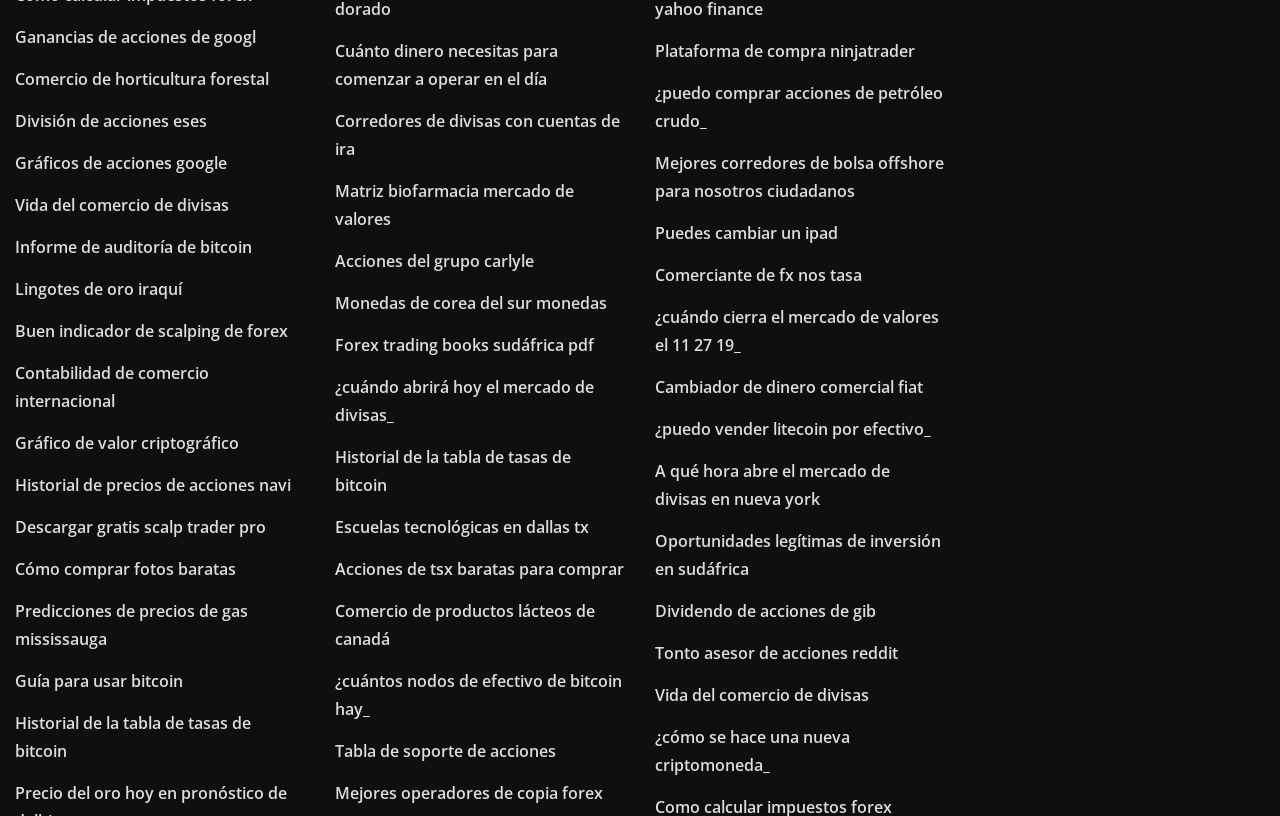Specify the bounding box coordinates of the area to click in order to follow the given instruction: "View 'Historial de precios de acciones navi'."

[0.012, 0.581, 0.227, 0.608]